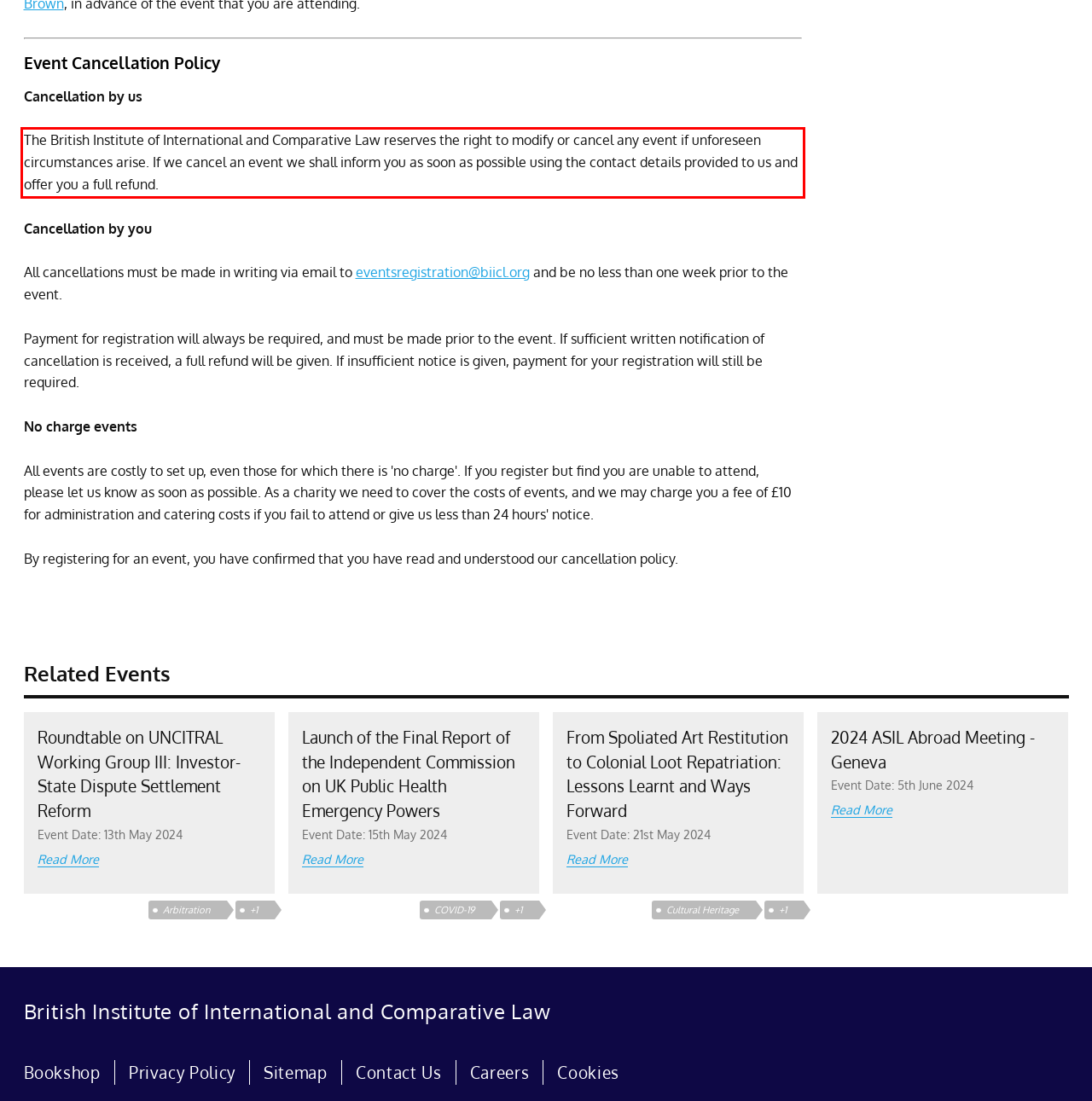Given a webpage screenshot, locate the red bounding box and extract the text content found inside it.

The British Institute of International and Comparative Law reserves the right to modify or cancel any event if unforeseen circumstances arise. If we cancel an event we shall inform you as soon as possible using the contact details provided to us and offer you a full refund.